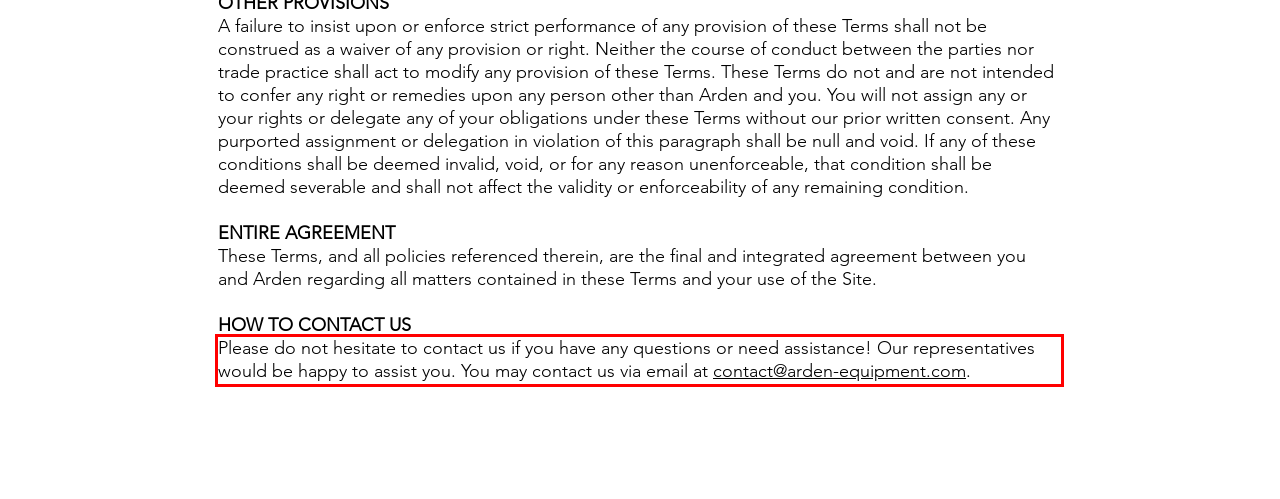Analyze the screenshot of a webpage where a red rectangle is bounding a UI element. Extract and generate the text content within this red bounding box.

Please do not hesitate to contact us if you have any questions or need assistance! Our representatives would be happy to assist you. You may contact us via email at contact@arden-equipment.com.